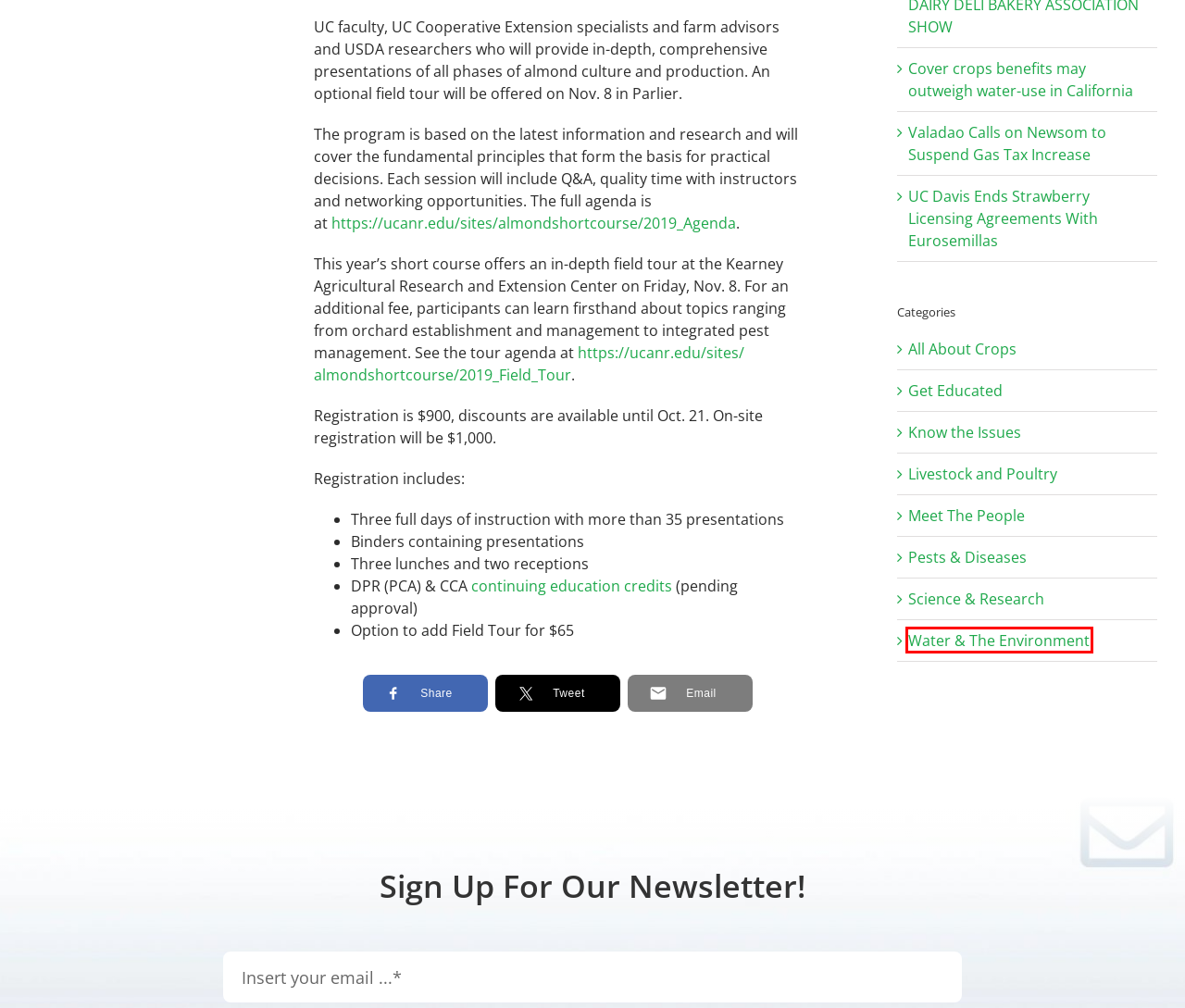Examine the screenshot of a webpage with a red bounding box around a UI element. Select the most accurate webpage description that corresponds to the new page after clicking the highlighted element. Here are the choices:
A. Valadao Calls on Newsom to Suspend Gas Tax Increase - California Agriculture News Today
B. Livestock and Poultry - California Agriculture News Today
C. Pests & Diseases - California Agriculture News Today
D. Water & The Environment - California Agriculture News Today
E. Science & Research - California Agriculture News Today
F. Cover crops benefits may outweigh water-use in California - California Agriculture News Today
G. UC Davis Ends Strawberry Licensing Agreements With Eurosemillas - California Agriculture News Today
H. Meet The People - California Agriculture News Today

D